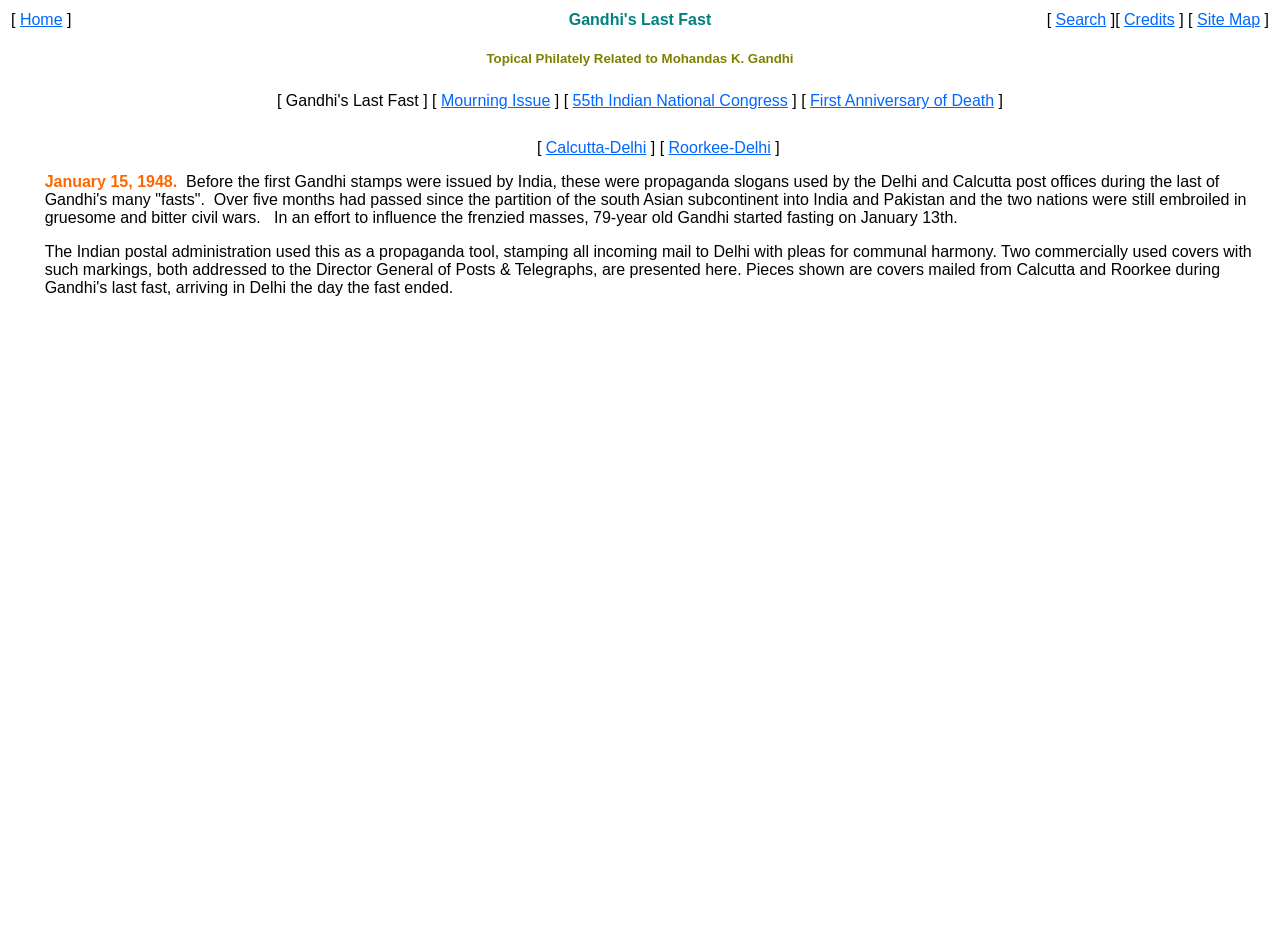By analyzing the image, answer the following question with a detailed response: How many months had passed since the partition of India and Pakistan?

The webpage states that over five months had passed since the partition of the south Asian subcontinent into India and Pakistan, which was a significant event in the region's history.